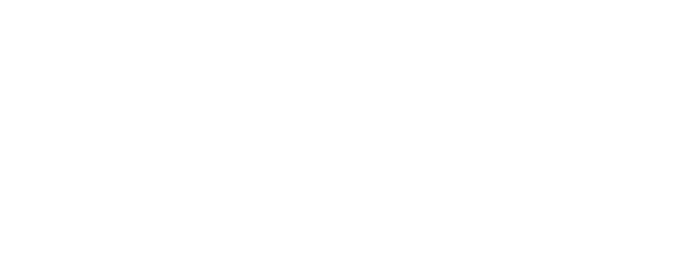Give a detailed account of the visual elements in the image.

The image features the logo of Artyzen Habitat Hongqiao Shanghai, a modern hotel situated in the vibrant city of Shanghai. This logo represents the hotel’s commitment to unique design and high-quality service, making it an appealing choice for travelers seeking comfort and convenience. Opened in 2018, the hotel is noted for its cleanliness and thoughtful amenities, including free in-room Wi-Fi, ideal for both leisure and business travelers. Its strategic location, just 7km from Hongqiao International Airport and near popular attractions, enhances the guest experience by providing easy access to the city's highlights.